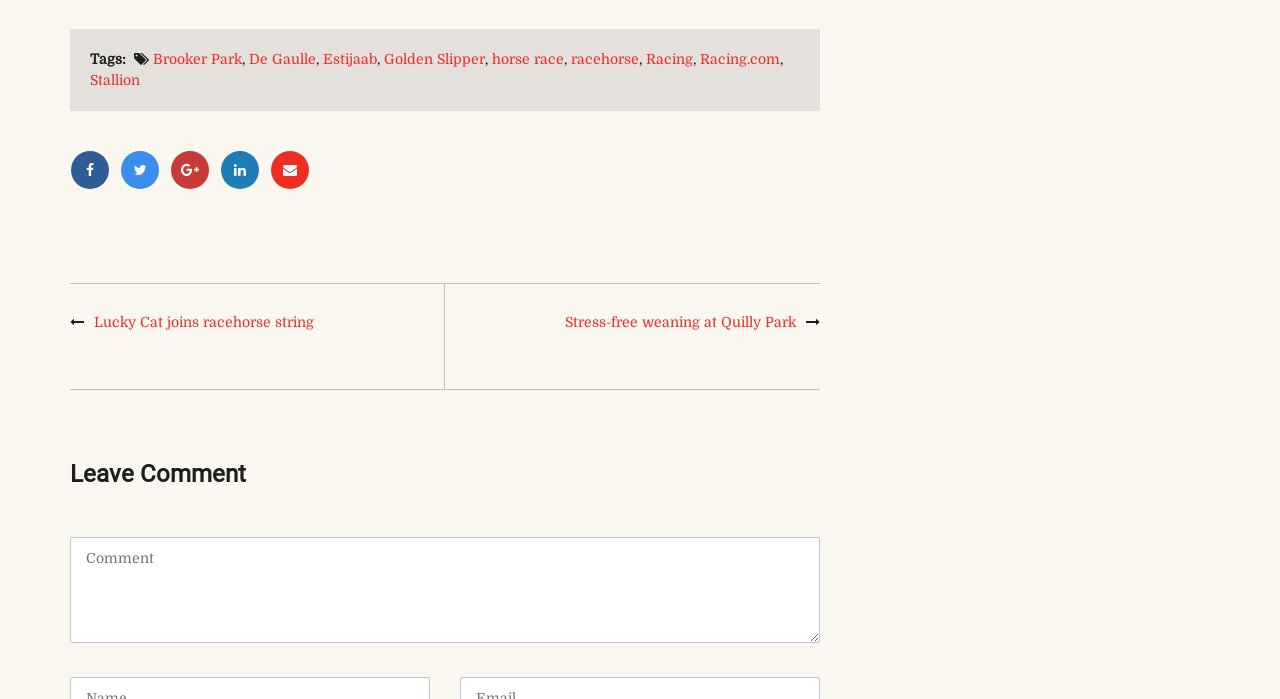Locate the bounding box coordinates of the clickable element to fulfill the following instruction: "Click on the link to Racing.com". Provide the coordinates as four float numbers between 0 and 1 in the format [left, top, right, bottom].

[0.547, 0.074, 0.609, 0.096]